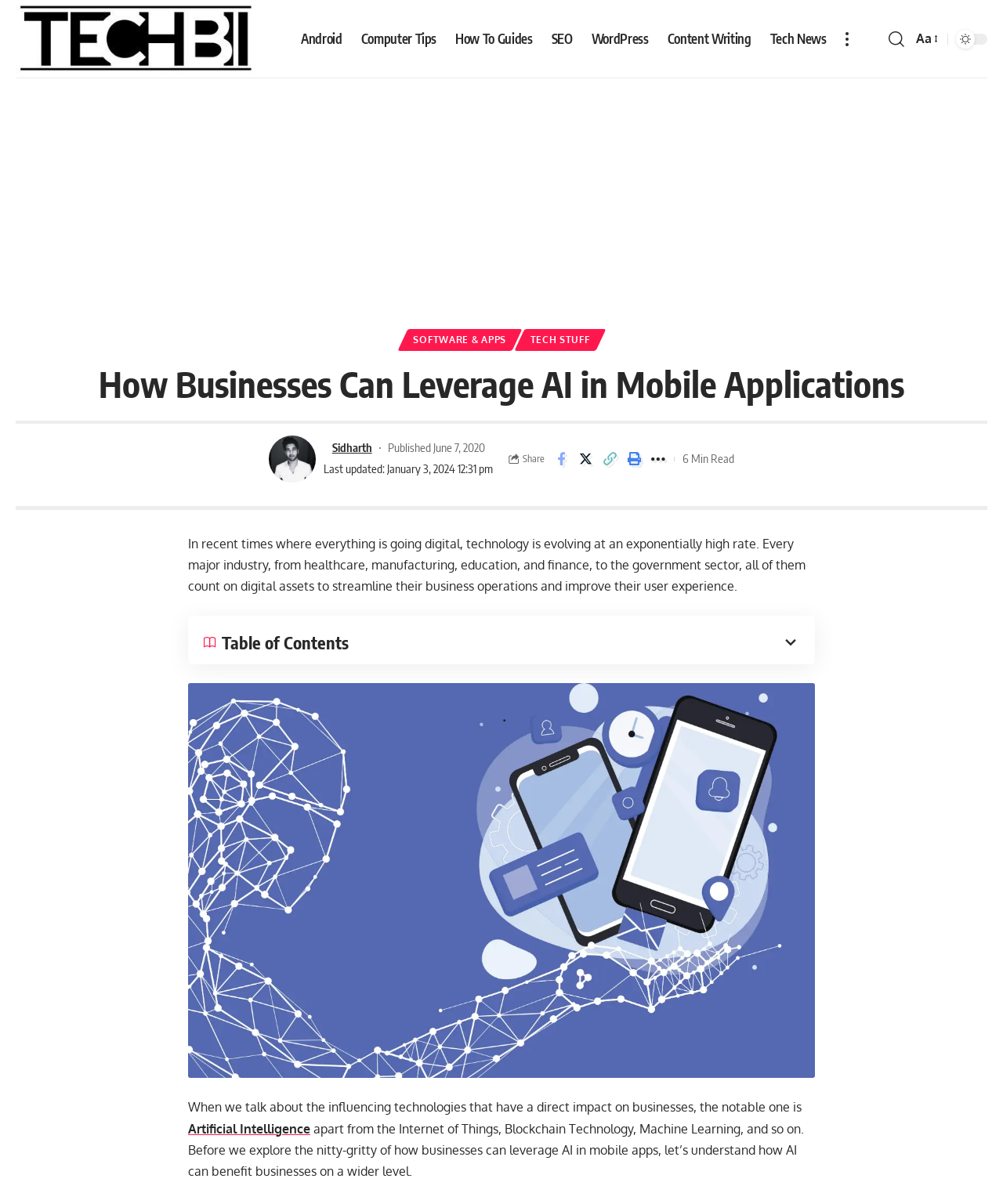Find and extract the text of the primary heading on the webpage.

How Businesses Can Leverage AI in Mobile Applications